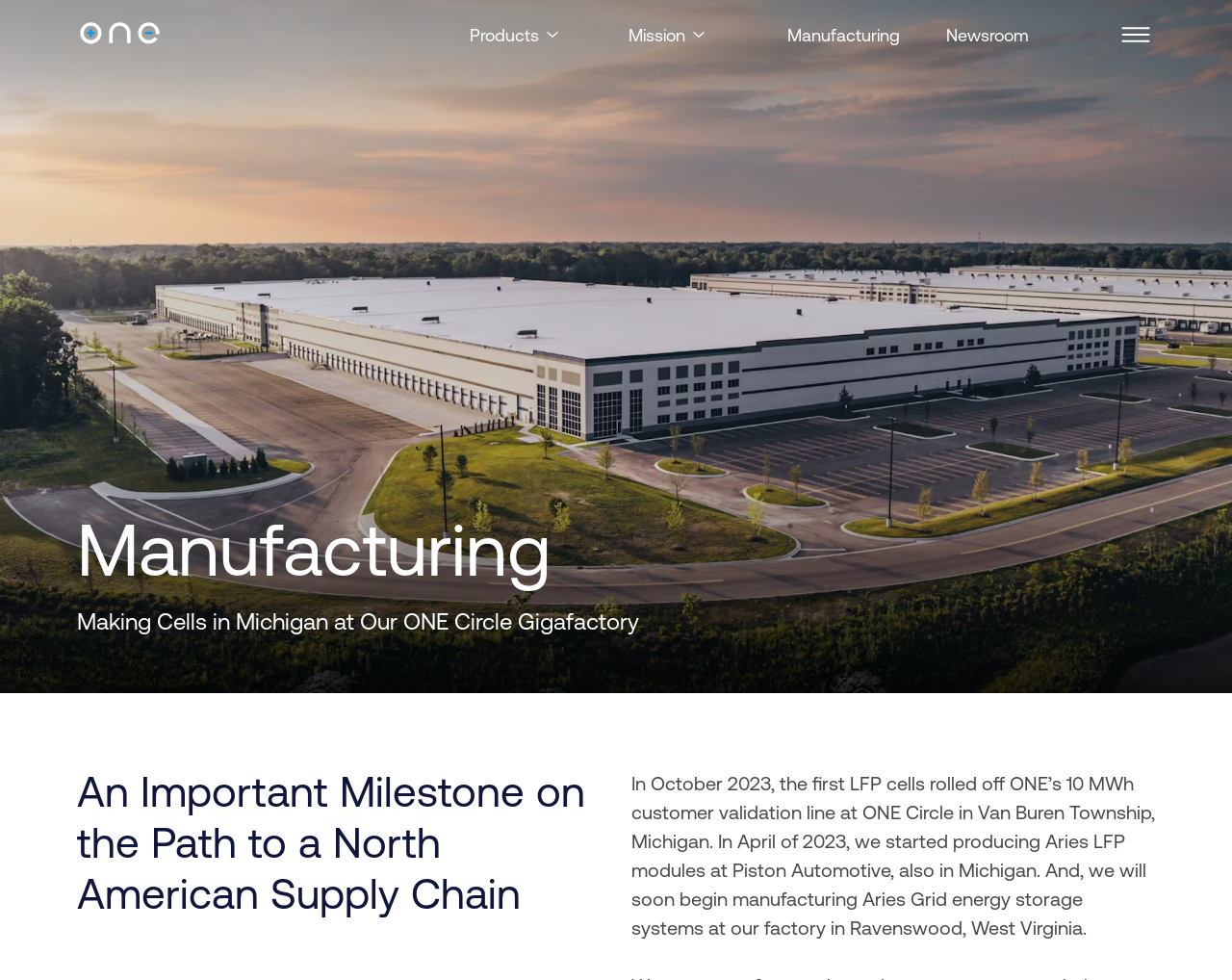Please determine the bounding box coordinates for the UI element described as: "Our Next Energy".

[0.062, 0.012, 0.132, 0.059]